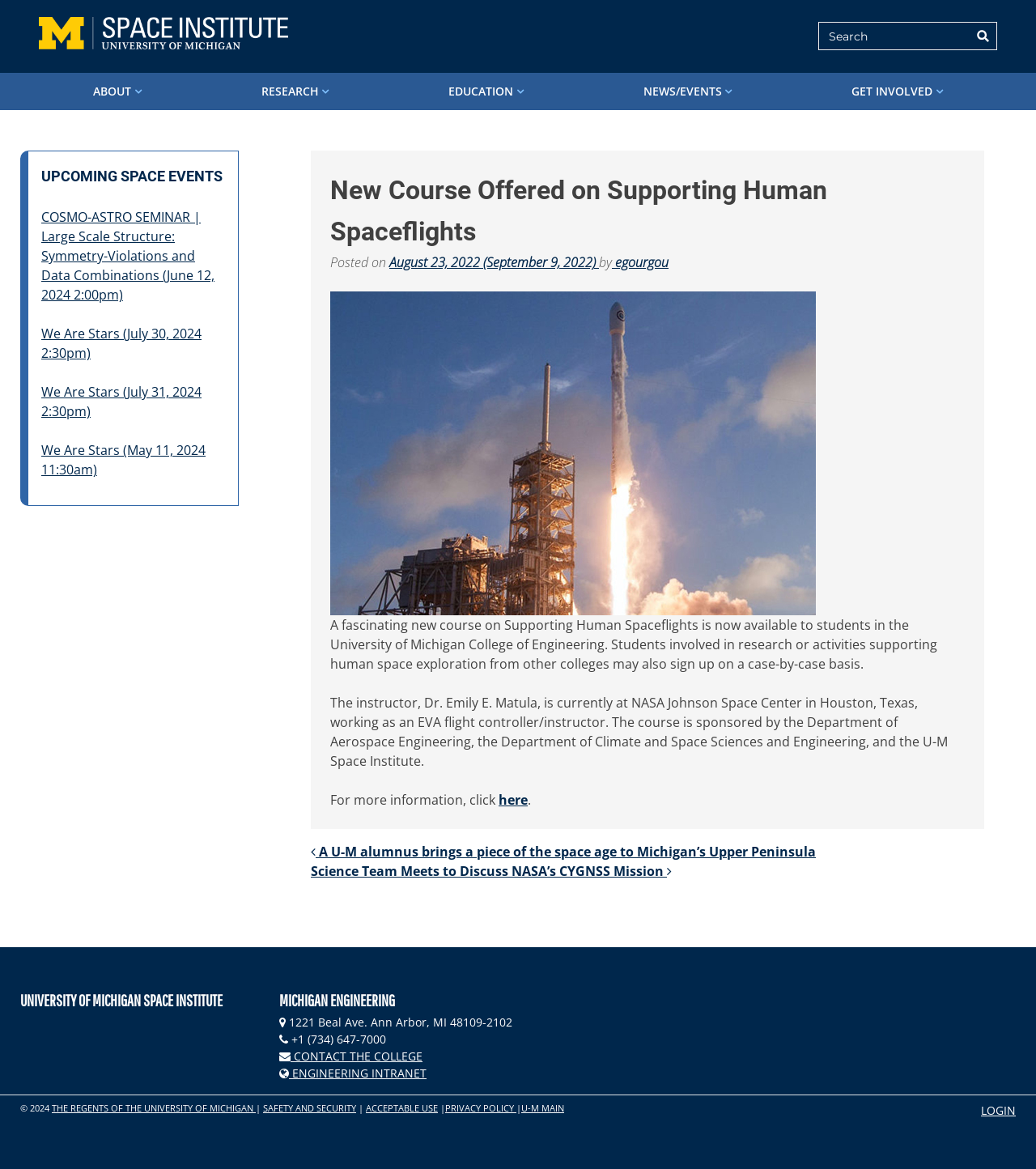What is the principal heading displayed on the webpage?

New Course Offered on Supporting Human Spaceflights